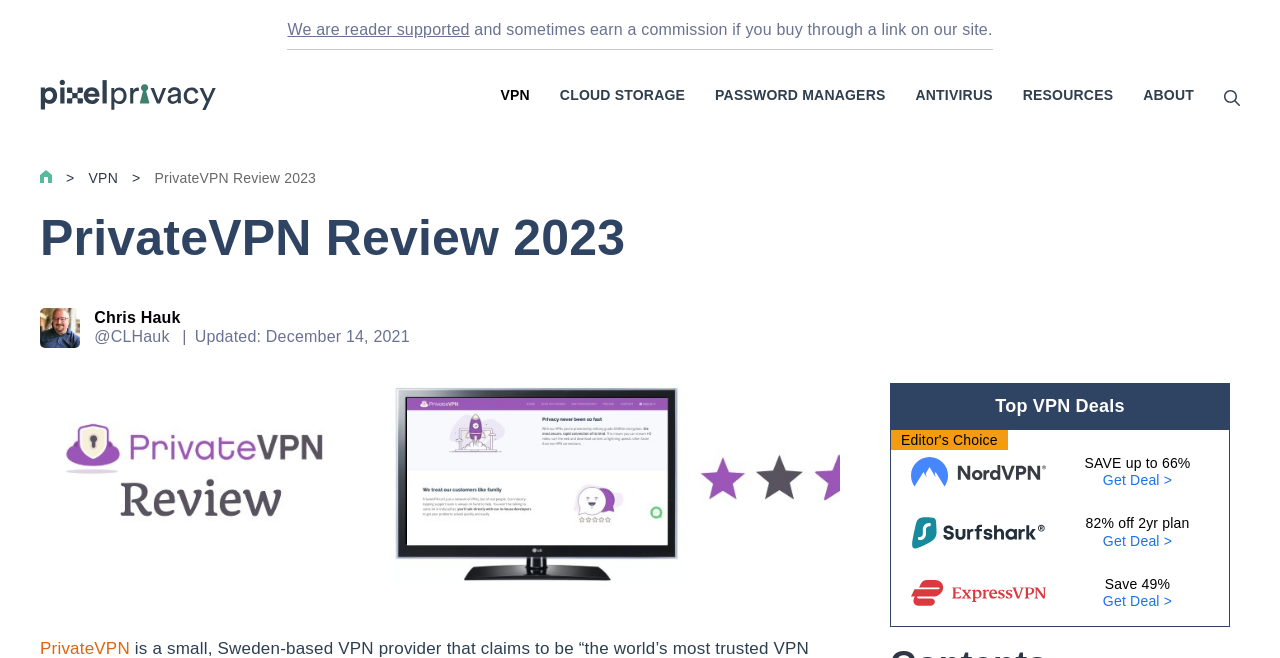Please identify the bounding box coordinates of the element's region that I should click in order to complete the following instruction: "Go to the VPN page". The bounding box coordinates consist of four float numbers between 0 and 1, i.e., [left, top, right, bottom].

[0.391, 0.134, 0.414, 0.155]